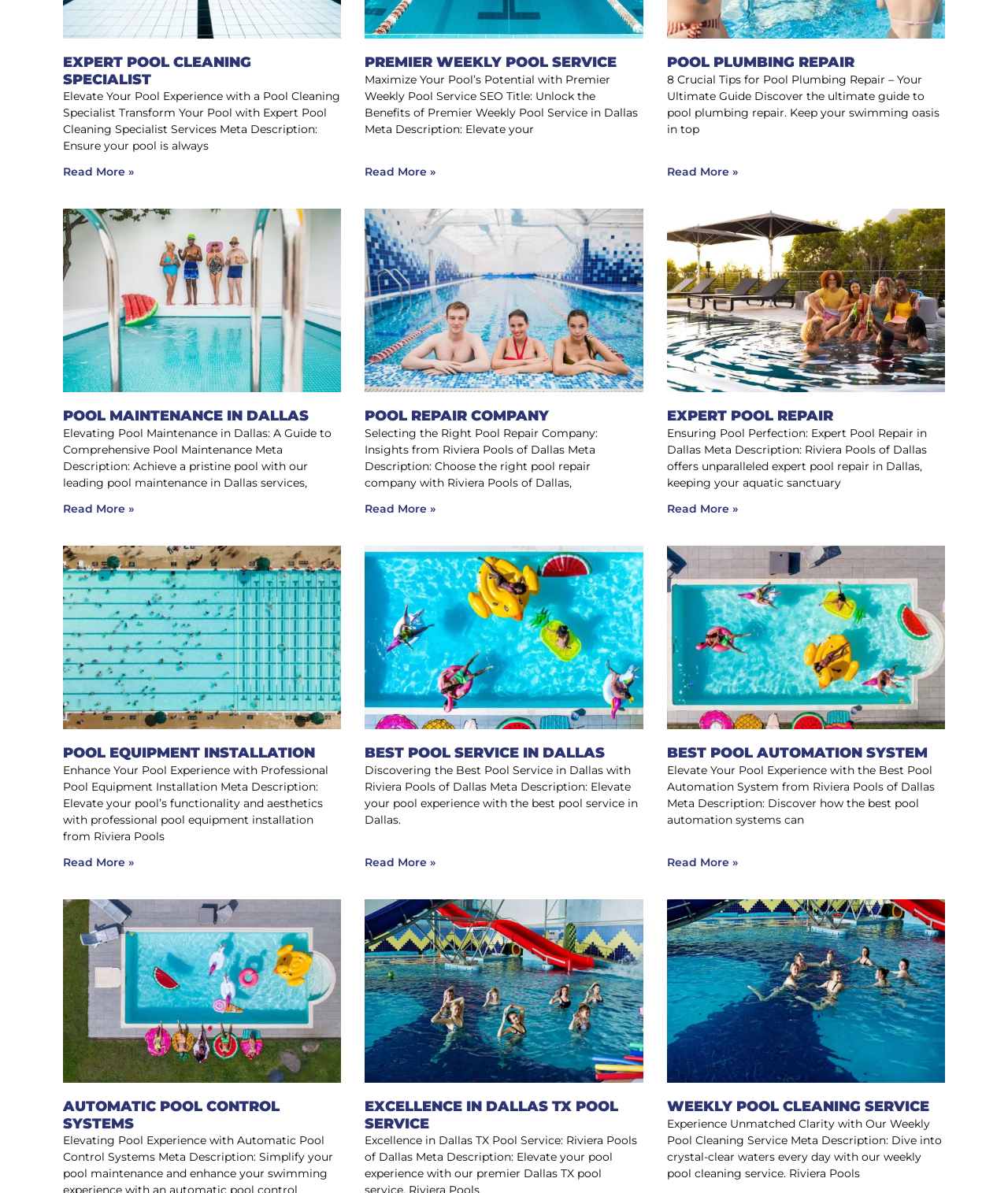How many pool services are listed?
Could you answer the question in a detailed manner, providing as much information as possible?

I counted the number of headings with 'POOL' in them, and there are 9 different pool services listed on the webpage.